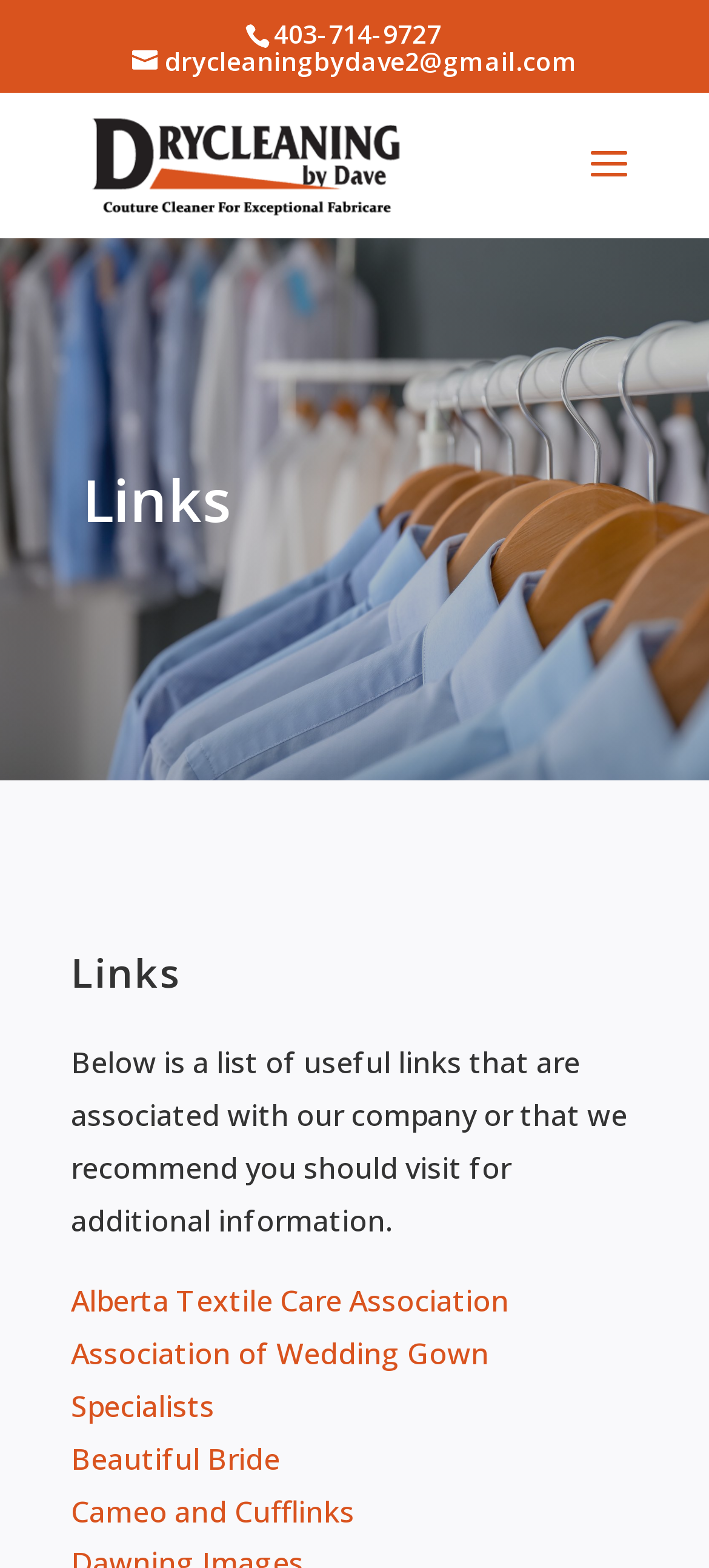Provide the bounding box coordinates of the HTML element this sentence describes: "Beautiful Bride". The bounding box coordinates consist of four float numbers between 0 and 1, i.e., [left, top, right, bottom].

[0.1, 0.917, 0.395, 0.943]